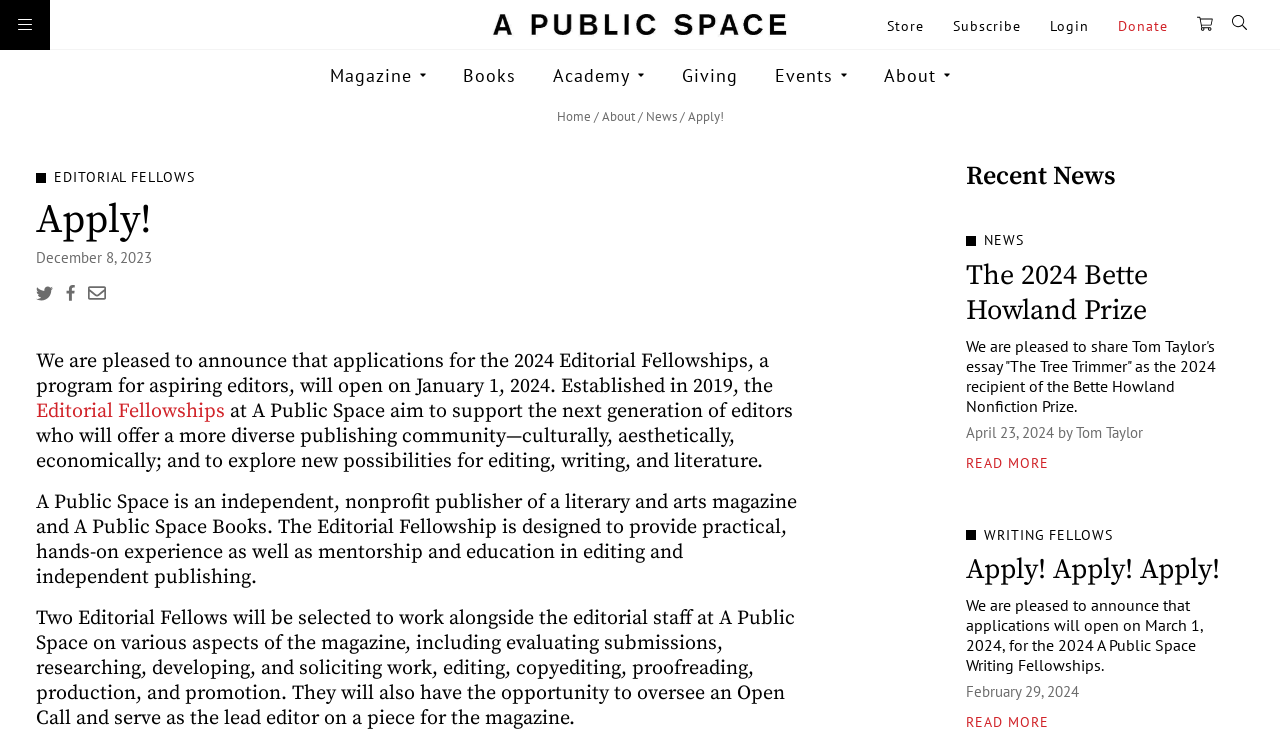Please find and report the bounding box coordinates of the element to click in order to perform the following action: "Search for something". The coordinates should be expressed as four float numbers between 0 and 1, in the format [left, top, right, bottom].

[0.572, 0.077, 0.98, 0.128]